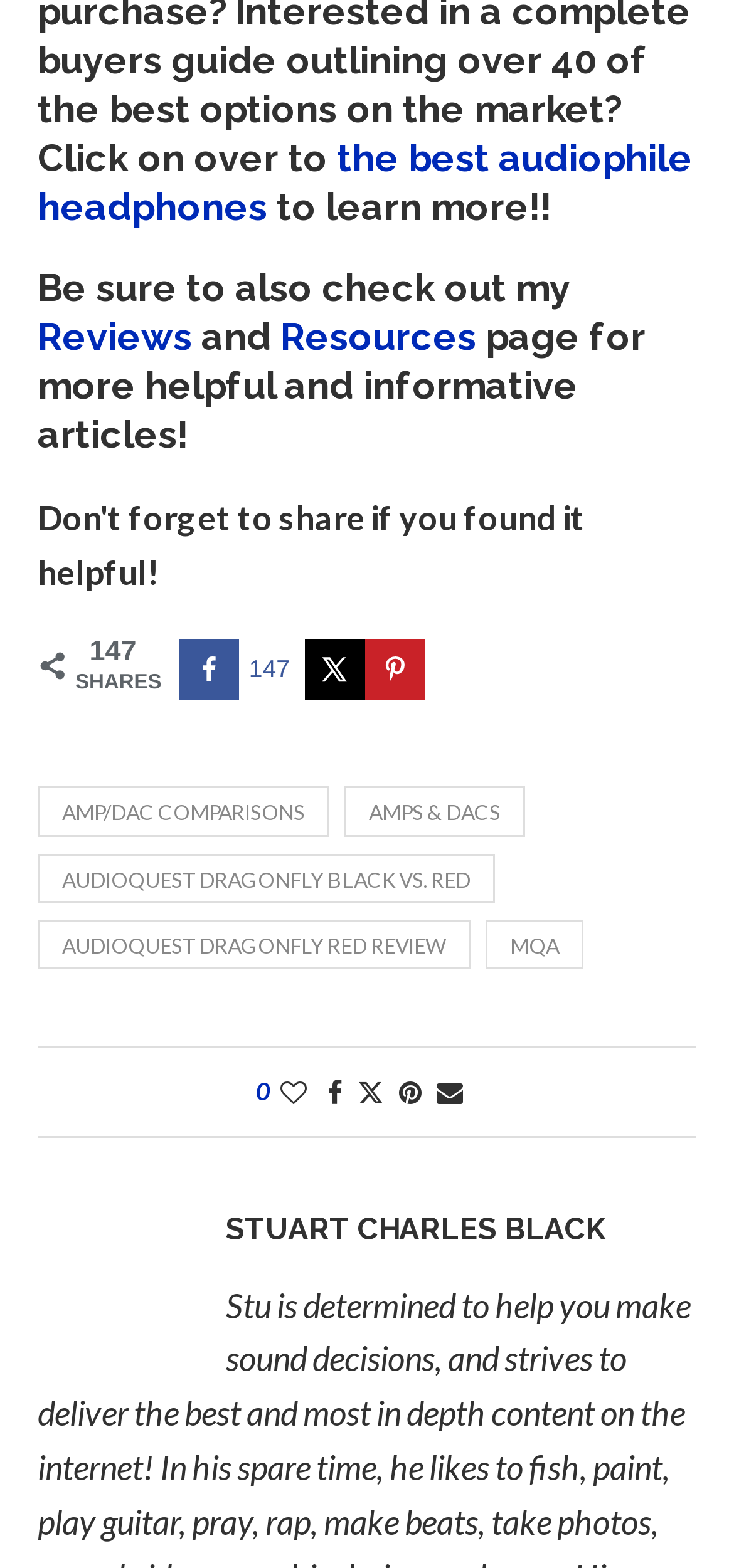Specify the bounding box coordinates of the region I need to click to perform the following instruction: "Share on Facebook". The coordinates must be four float numbers in the range of 0 to 1, i.e., [left, top, right, bottom].

[0.244, 0.408, 0.417, 0.447]